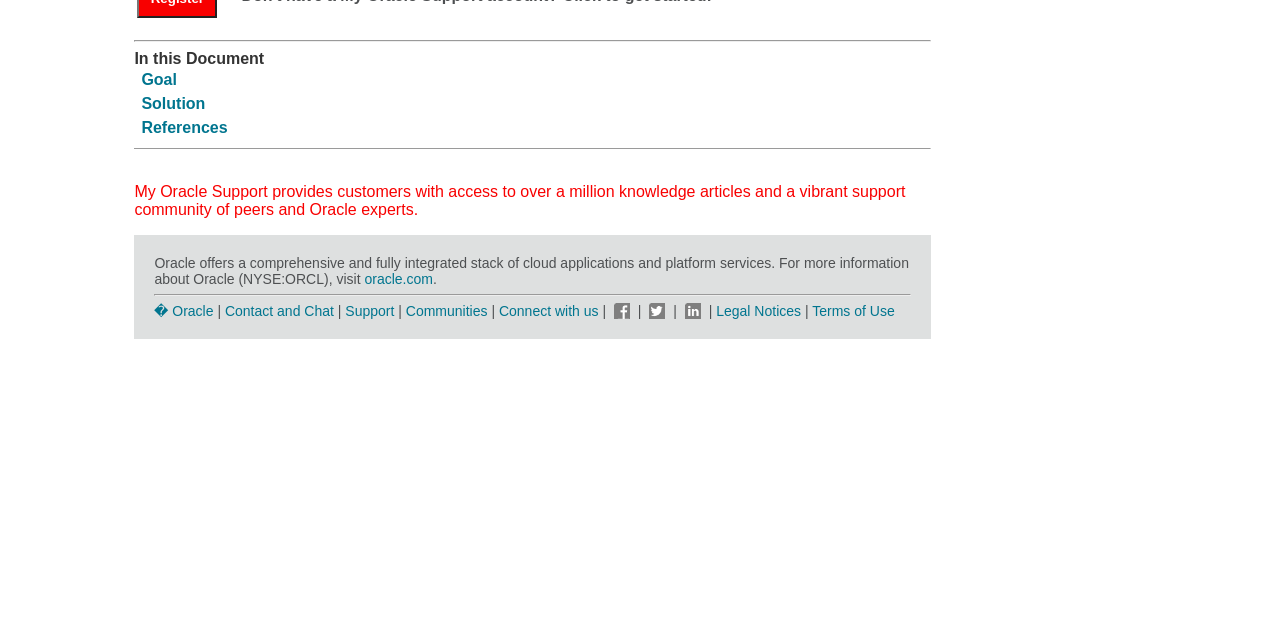From the given element description: "� Oracle", find the bounding box for the UI element. Provide the coordinates as four float numbers between 0 and 1, in the order [left, top, right, bottom].

[0.121, 0.473, 0.167, 0.498]